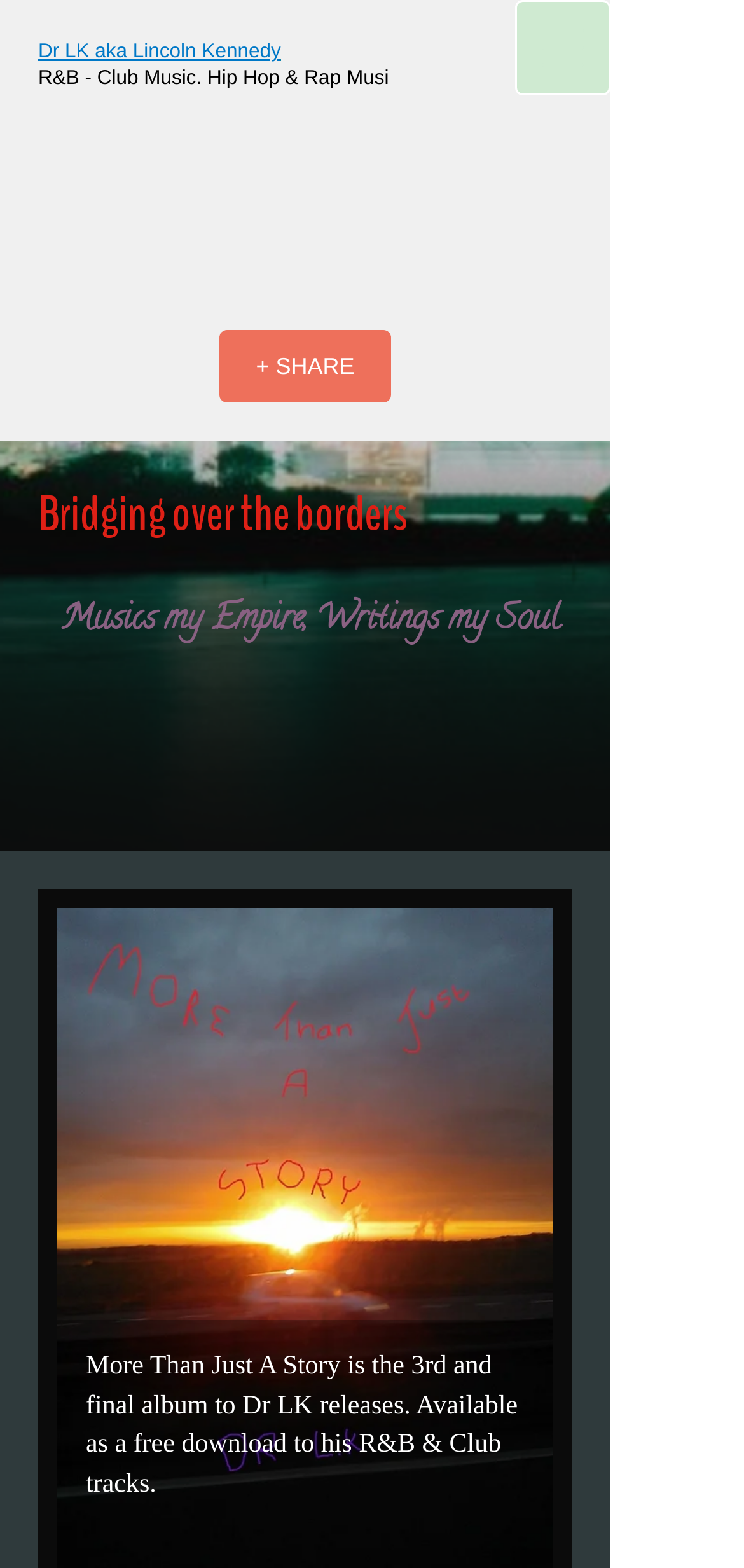Locate the bounding box of the UI element based on this description: "Dr LK aka Lincoln Kennedy". Provide four float numbers between 0 and 1 as [left, top, right, bottom].

[0.051, 0.026, 0.378, 0.04]